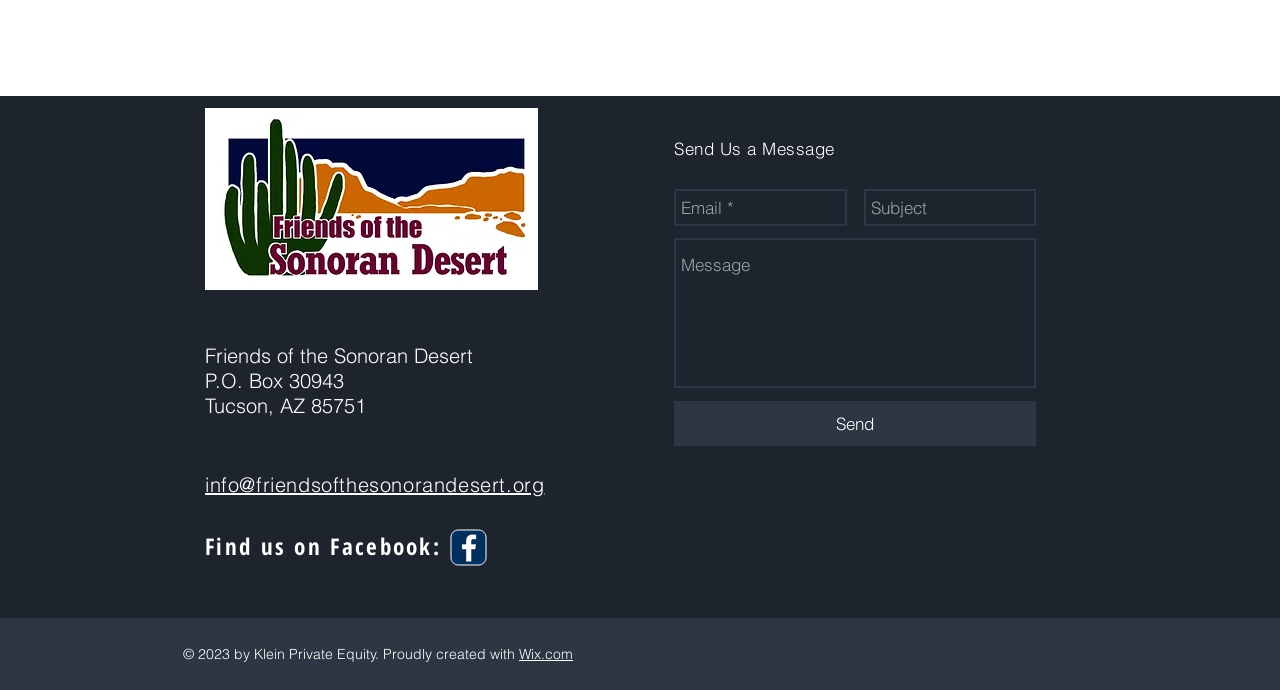What is the purpose of the textbox with the label 'Email *'?
Can you provide an in-depth and detailed response to the question?

The textbox with the label 'Email *' is a required field, indicating that it is necessary to input an email address, likely for sending a message or contacting the organization.